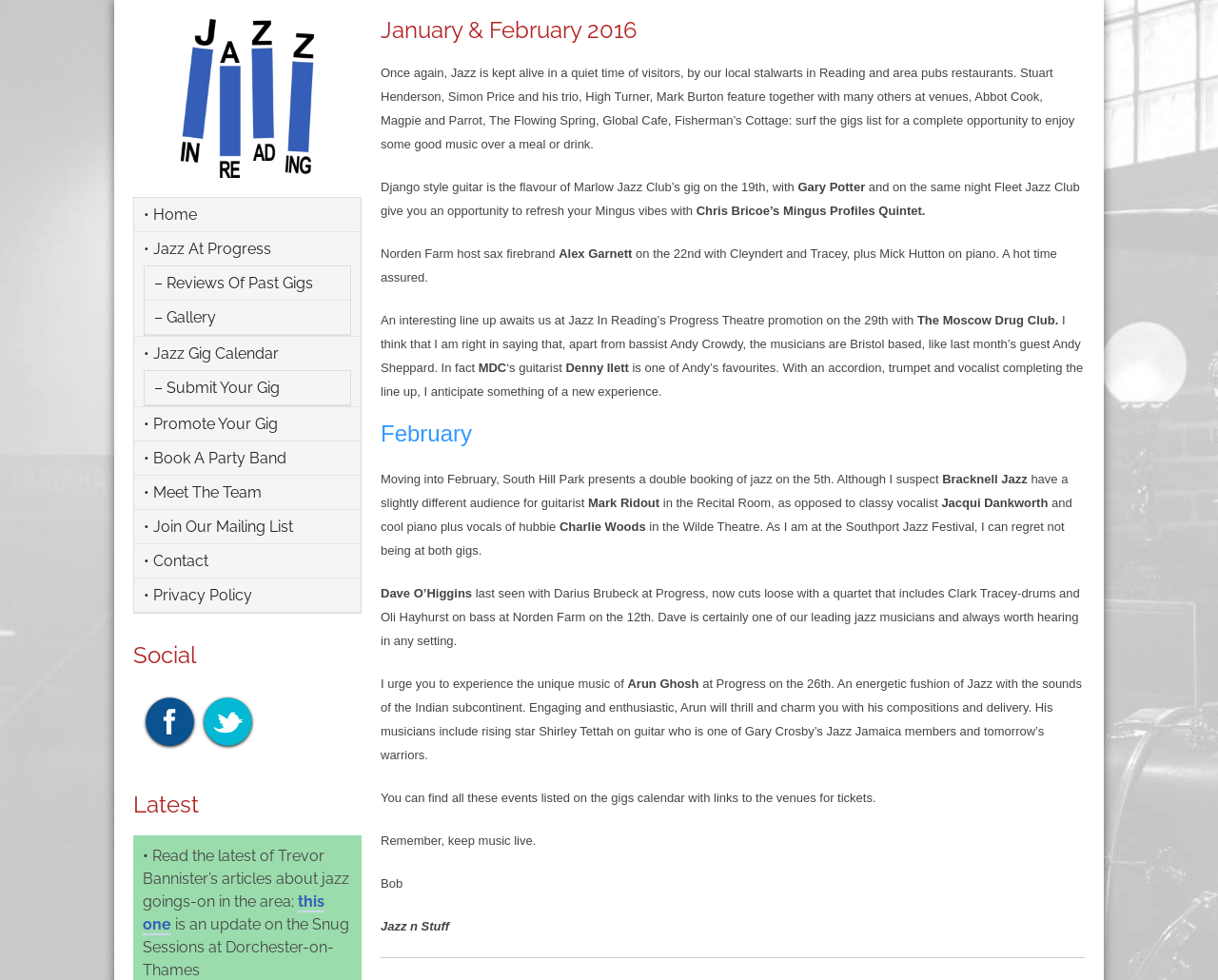Determine the main headline from the webpage and extract its text.

January & February 2016